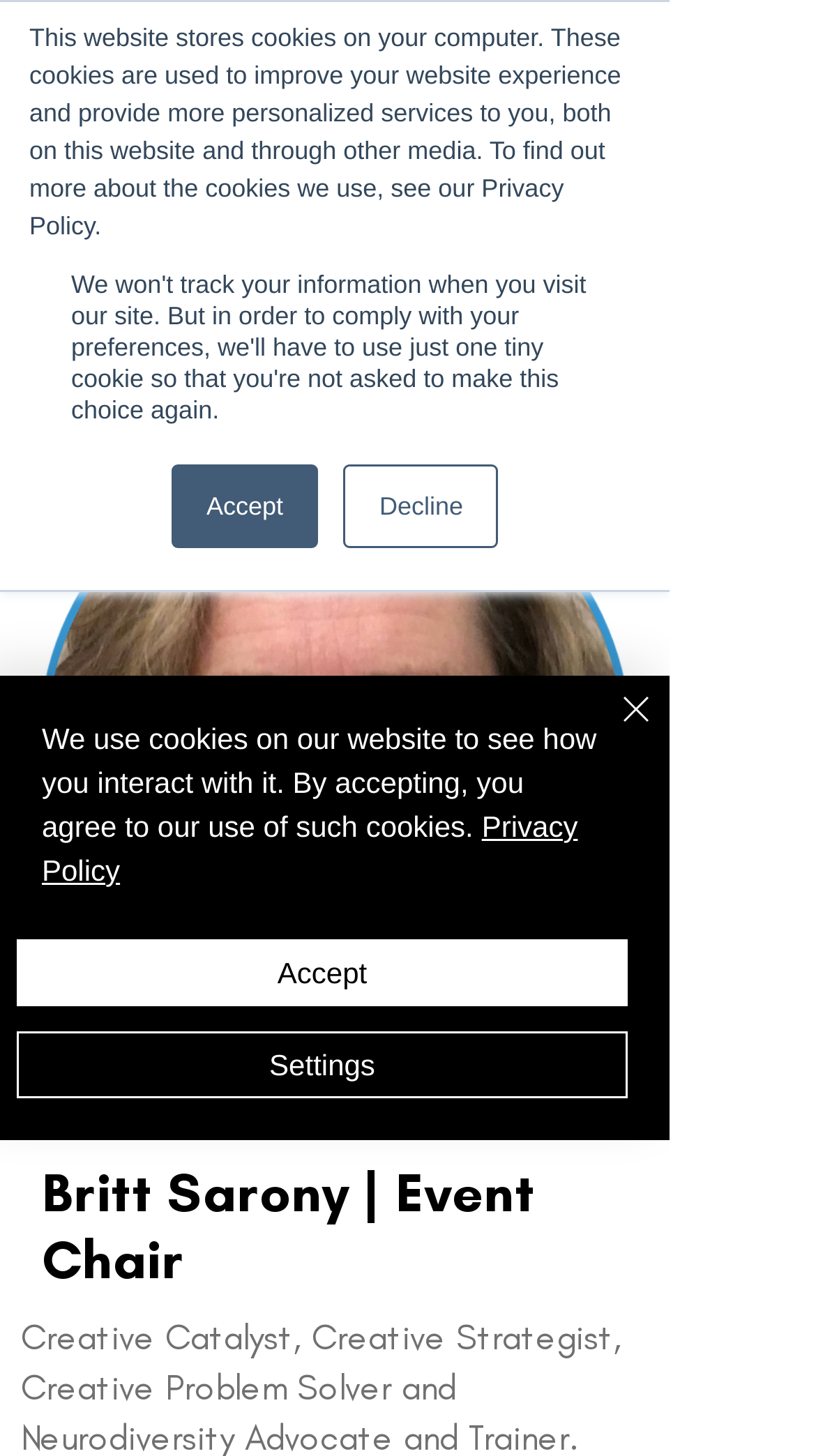Please identify the bounding box coordinates of the element's region that needs to be clicked to fulfill the following instruction: "Click the Accessibility Menu button". The bounding box coordinates should consist of four float numbers between 0 and 1, i.e., [left, top, right, bottom].

[0.654, 0.701, 0.767, 0.764]